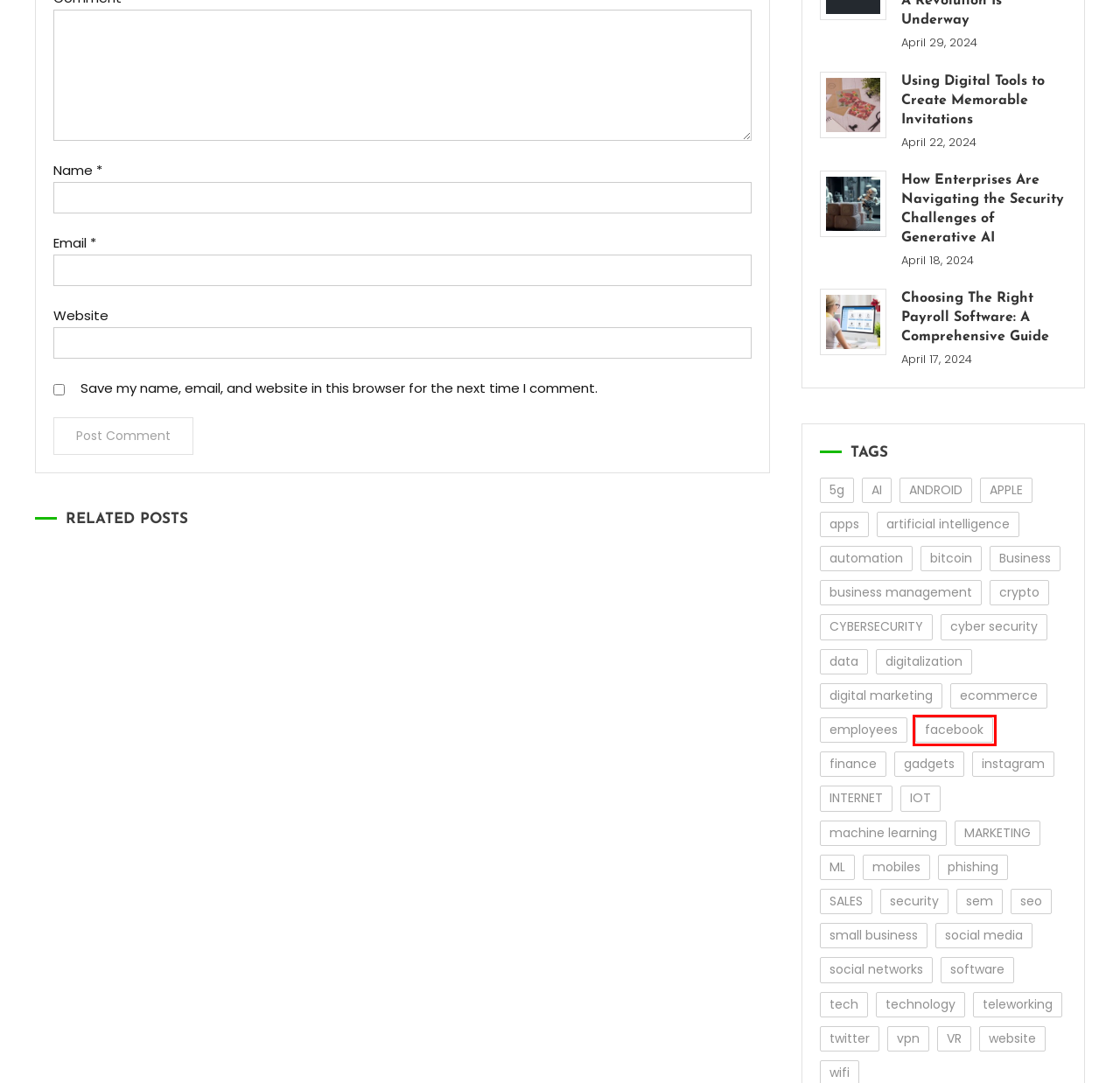Given a screenshot of a webpage with a red bounding box highlighting a UI element, choose the description that best corresponds to the new webpage after clicking the element within the red bounding box. Here are your options:
A. mobiles Archives - TechReviewsCorner
B. instagram Archives - TechReviewsCorner
C. tech Archives - TechReviewsCorner
D. ANDROID Archives - TechReviewsCorner
E. IOT Archives - TechReviewsCorner
F. facebook Archives - TechReviewsCorner
G. social media Archives - TechReviewsCorner
H. ecommerce Archives - TechReviewsCorner

F